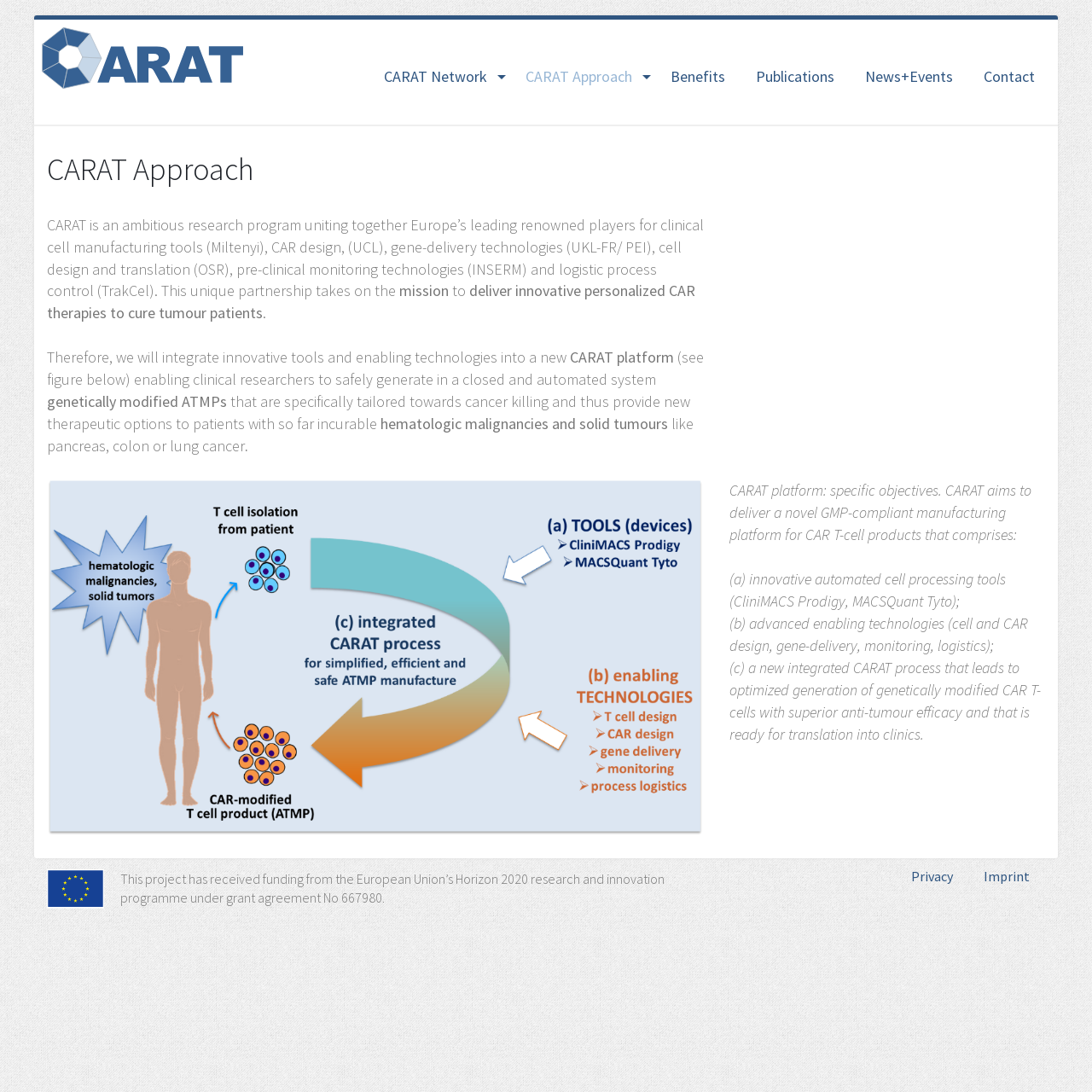Locate the bounding box coordinates of the area that needs to be clicked to fulfill the following instruction: "Read about Benefits". The coordinates should be in the format of four float numbers between 0 and 1, namely [left, top, right, bottom].

[0.6, 0.053, 0.678, 0.087]